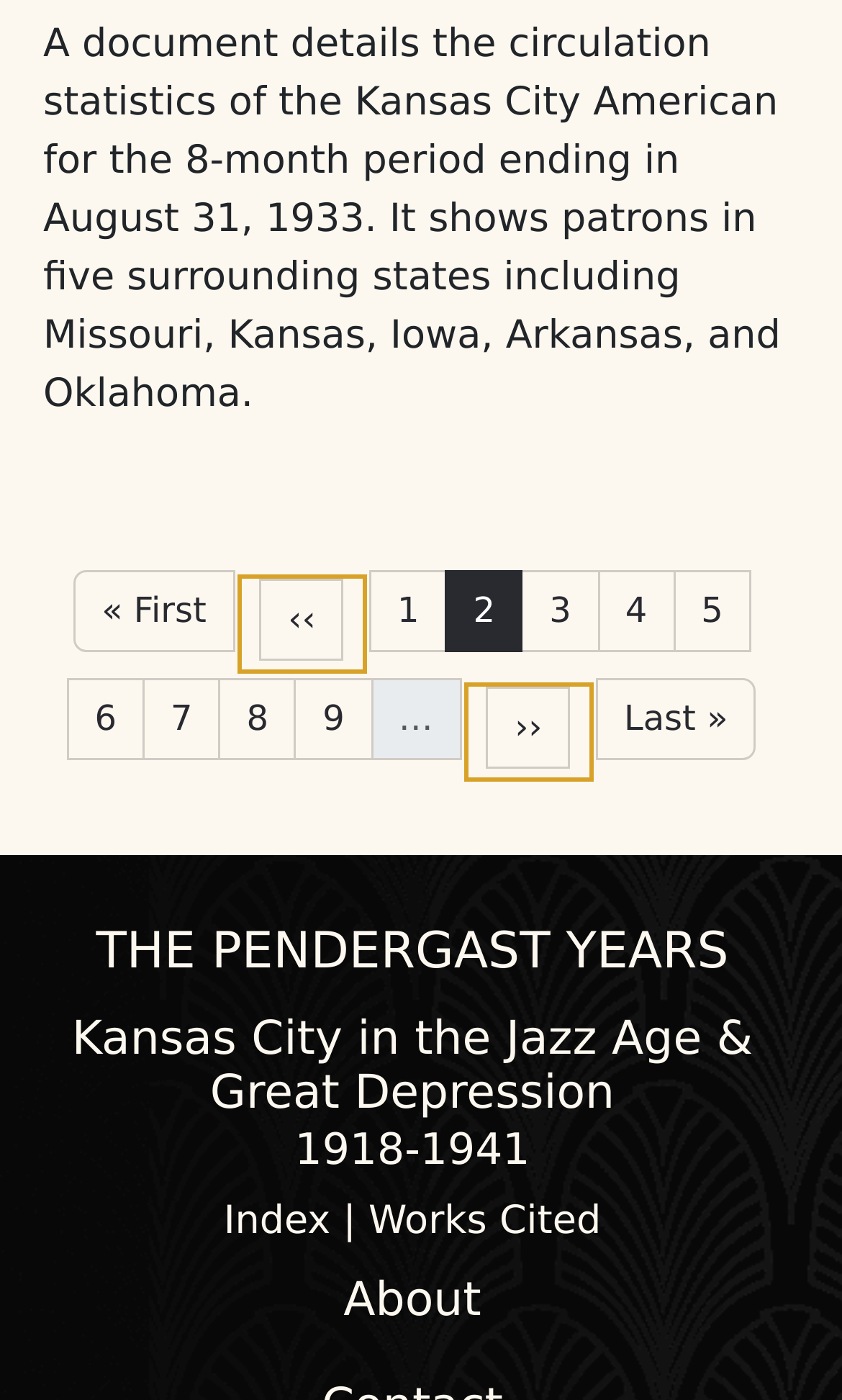Provide the bounding box coordinates for the UI element that is described by this text: "About". The coordinates should be in the form of four float numbers between 0 and 1: [left, top, right, bottom].

[0.051, 0.893, 0.928, 0.968]